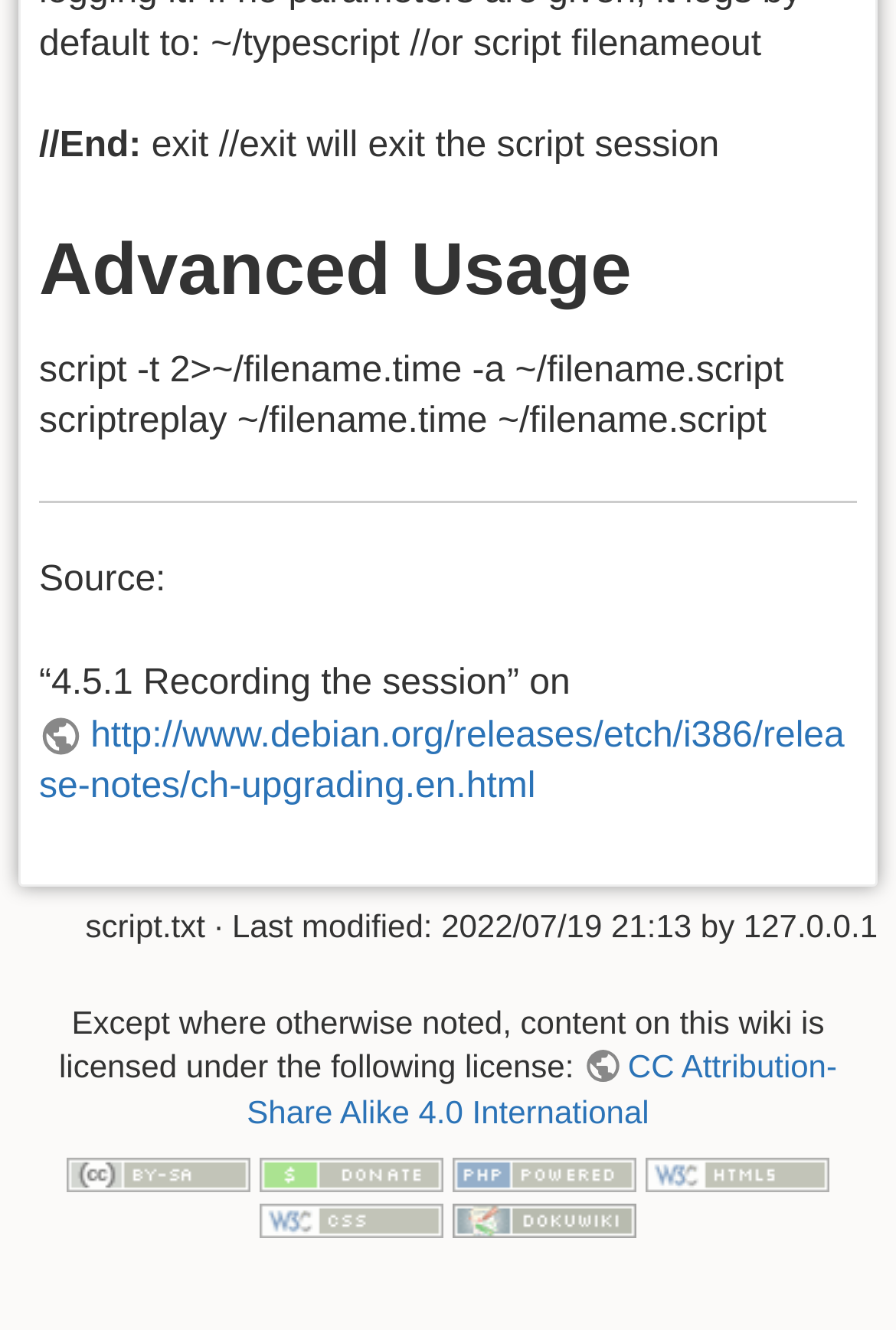Can you look at the image and give a comprehensive answer to the question:
What is the topic of the advanced usage section?

The topic of the advanced usage section can be determined by looking at the heading element with the text 'Advanced Usage' and the subsequent static text elements that provide more information about script sessions, such as the command 'script -t 2>~/filename.time -a ~/filename.script scriptreplay ~/filename.time ~/filename.script'.